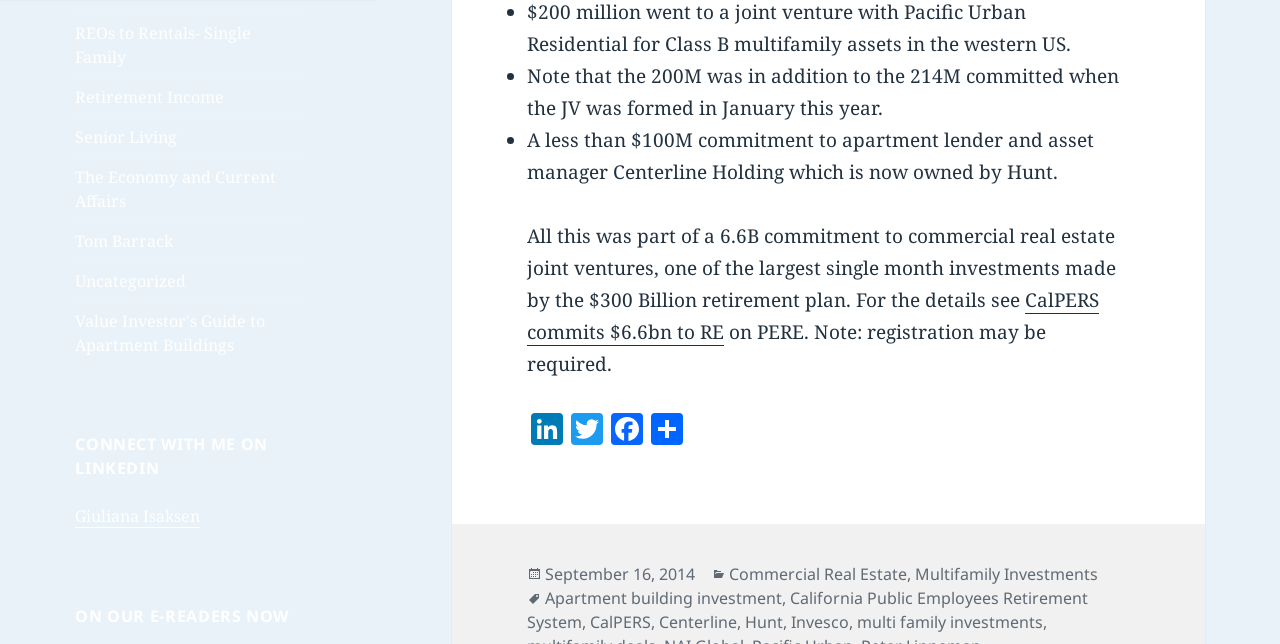Determine the bounding box coordinates for the area that should be clicked to carry out the following instruction: "View the post details on September 16, 2014".

[0.426, 0.873, 0.543, 0.909]